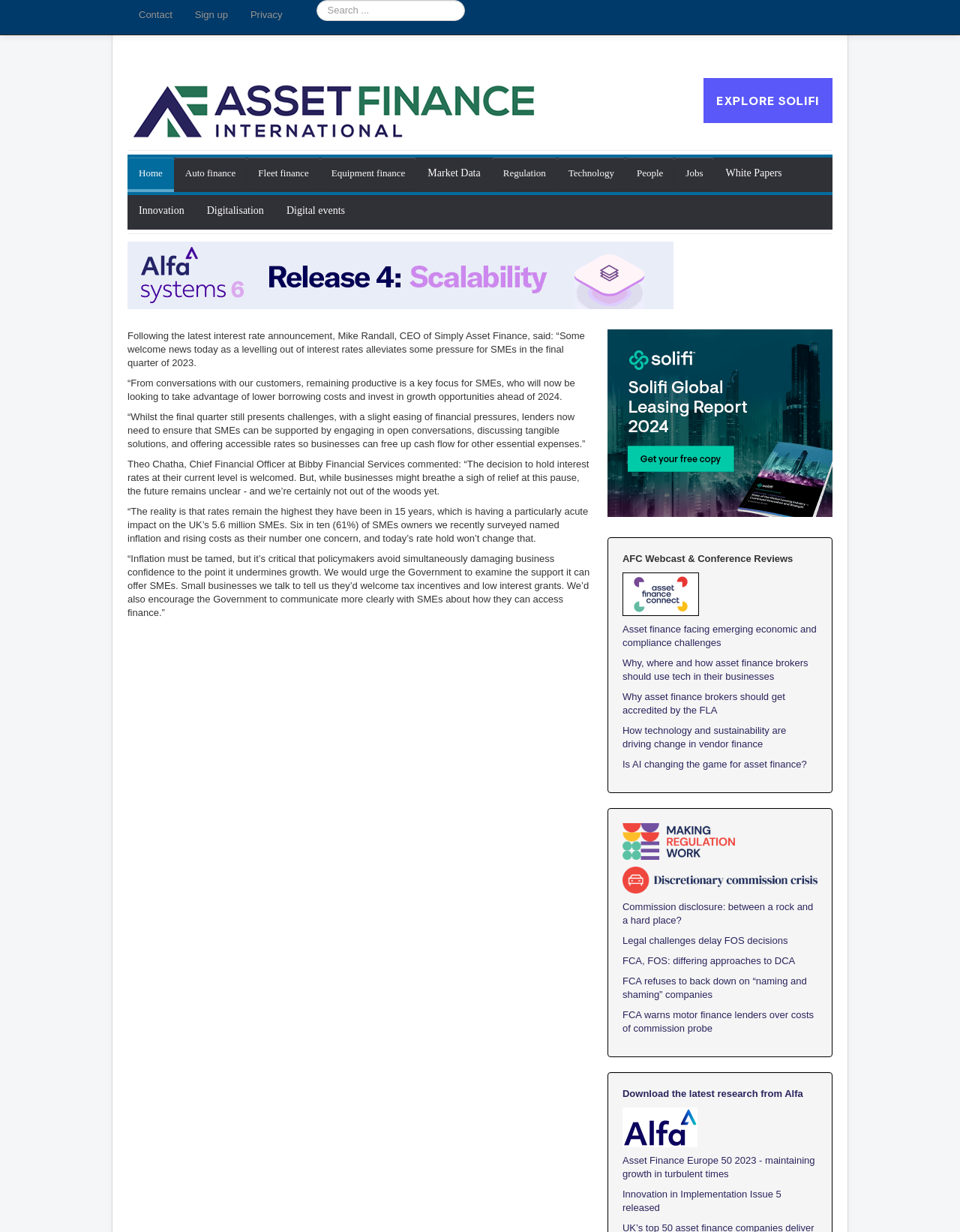Please find the bounding box for the UI element described by: "Legal challenges delay FOS decisions".

[0.648, 0.759, 0.821, 0.768]